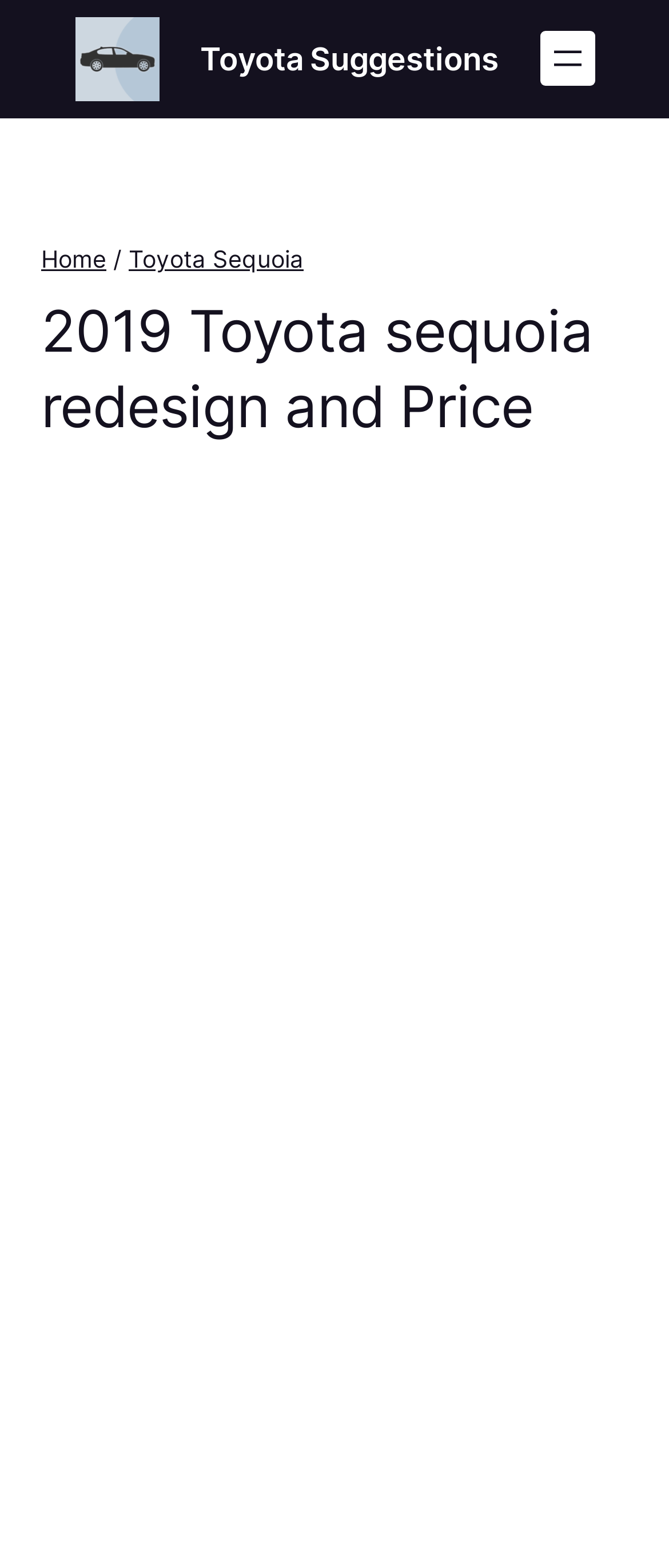Give a one-word or one-phrase response to the question:
What is the type of content displayed in the iframe element?

Advertisement